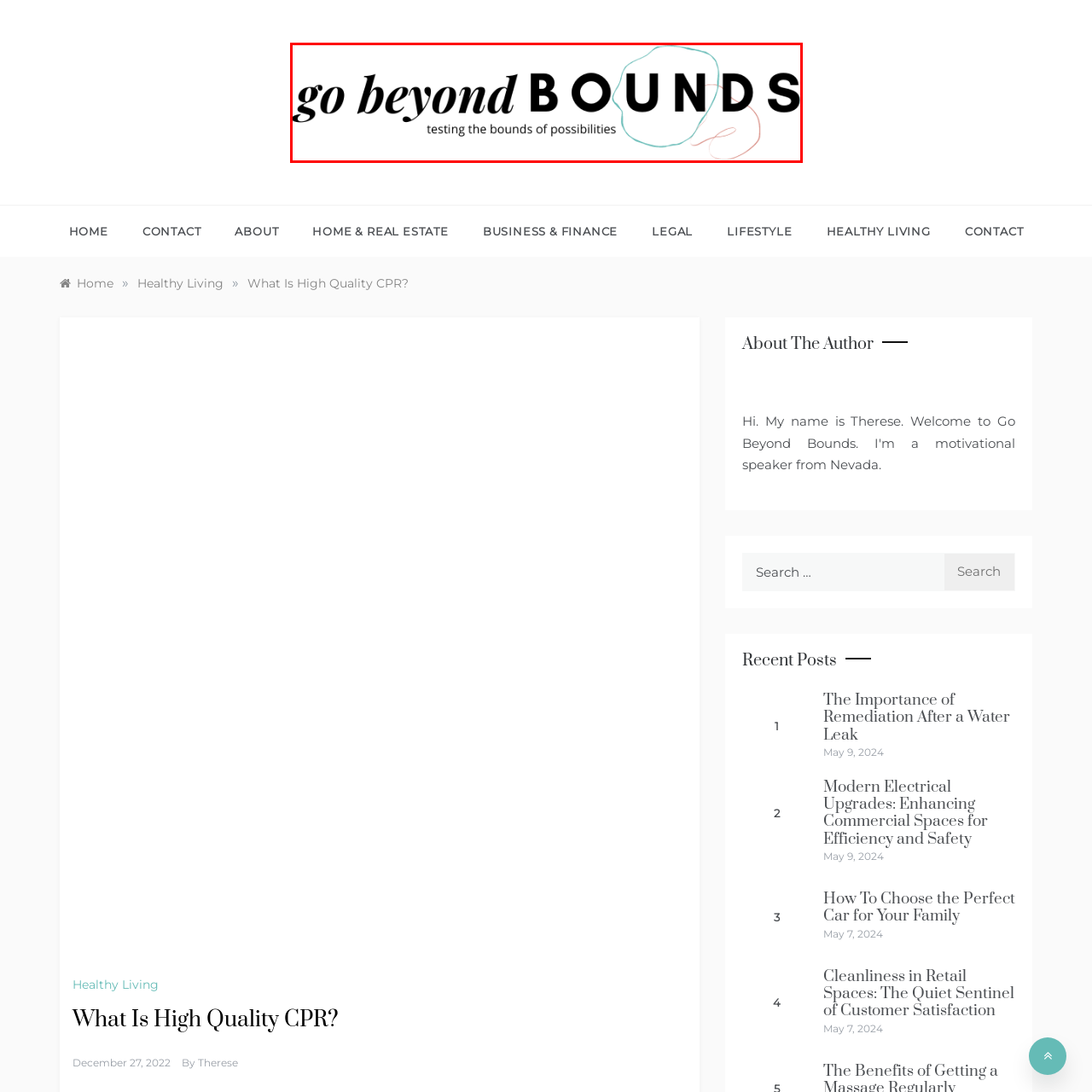Check the highlighted part in pink, What is the purpose of the abstract line art? 
Use a single word or phrase for your answer.

To emphasize exploration